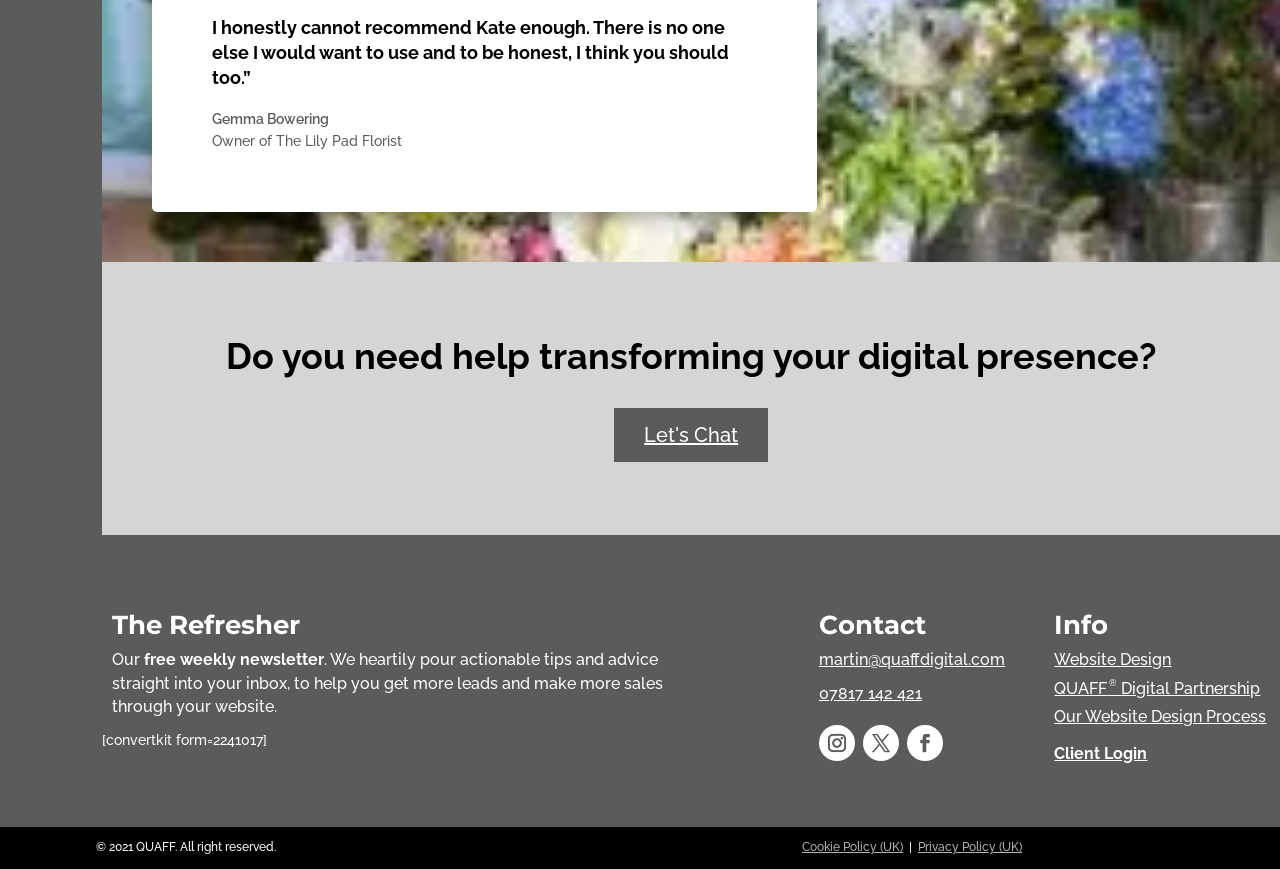Determine the bounding box for the UI element that matches this description: "07817 142 421".

[0.64, 0.787, 0.72, 0.809]